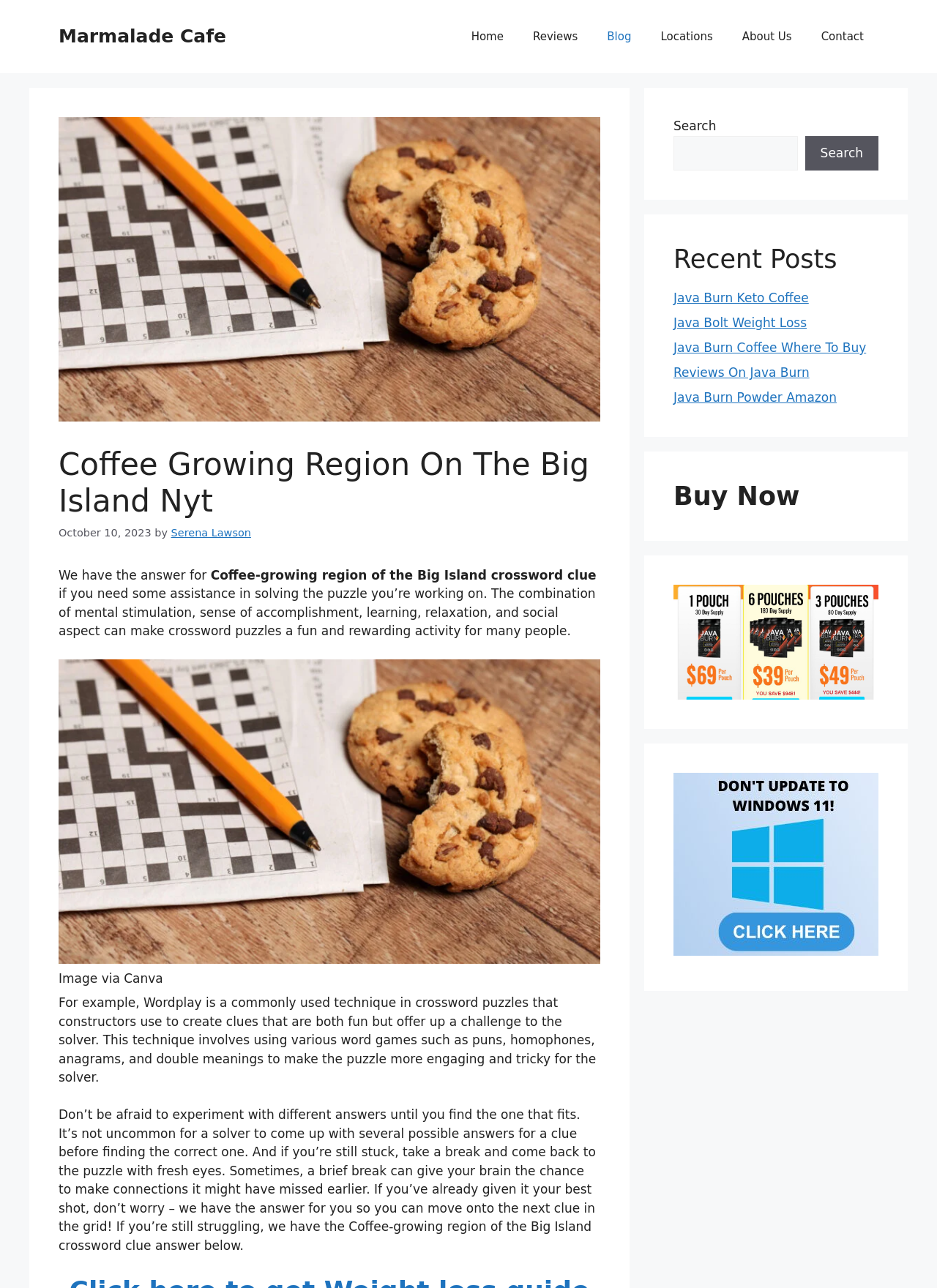Highlight the bounding box coordinates of the region I should click on to meet the following instruction: "Read the 'Coffee Growing Region On The Big Island Nyt' article".

[0.062, 0.347, 0.641, 0.404]